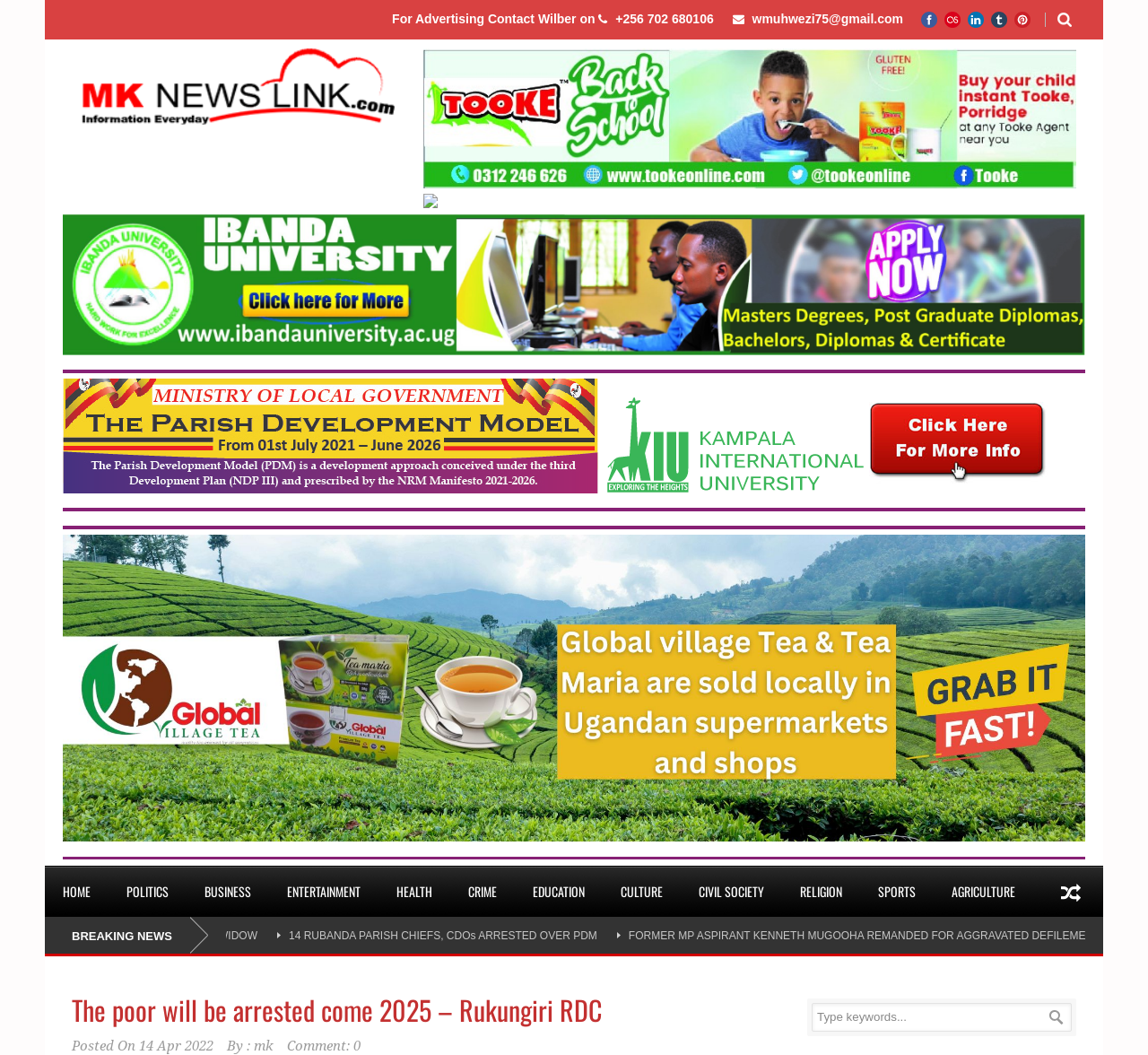What is the author of the article?
Answer the question based on the image using a single word or a brief phrase.

mk